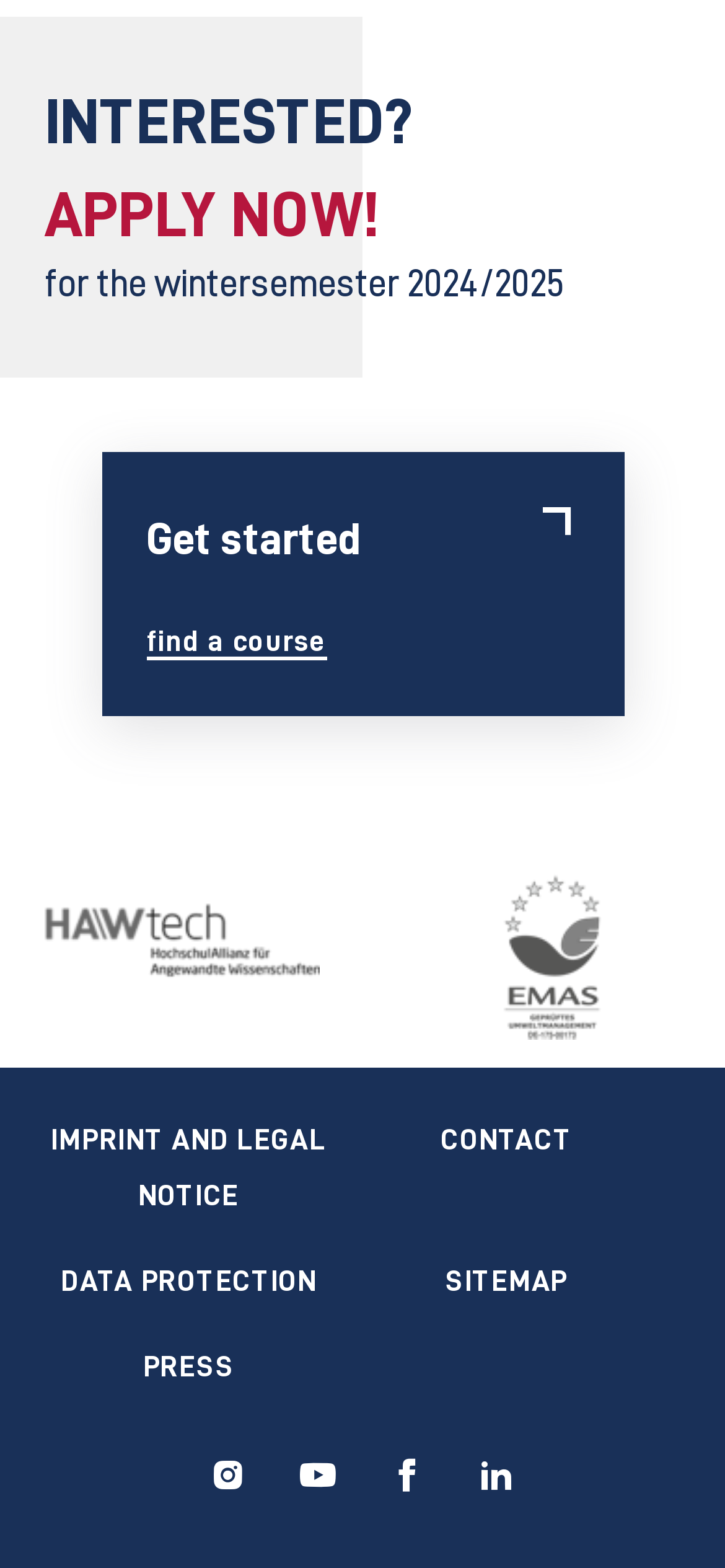Using the format (top-left x, top-left y, bottom-right x, bottom-right y), provide the bounding box coordinates for the described UI element. All values should be floating point numbers between 0 and 1: find a course

[0.201, 0.398, 0.45, 0.421]